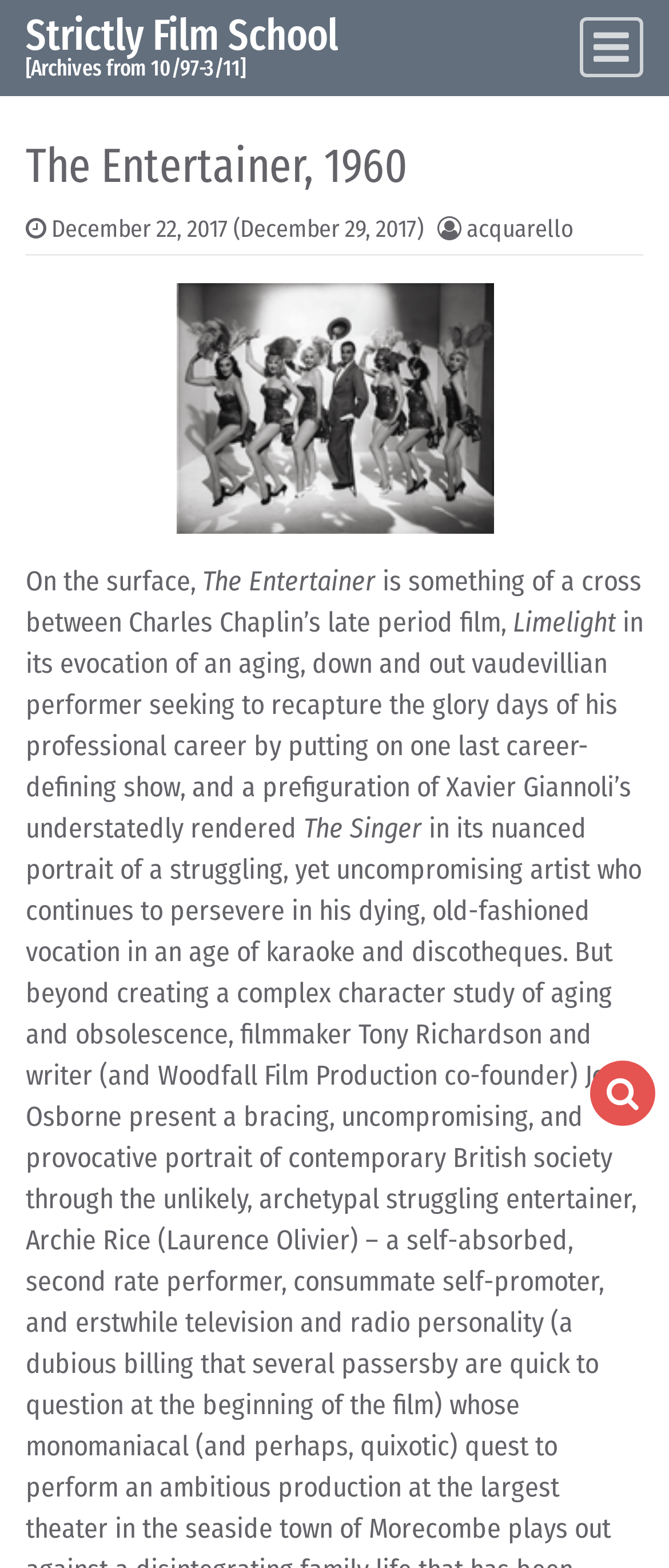What is the profession of the performer being discussed?
From the screenshot, provide a brief answer in one word or phrase.

vaudevillian performer